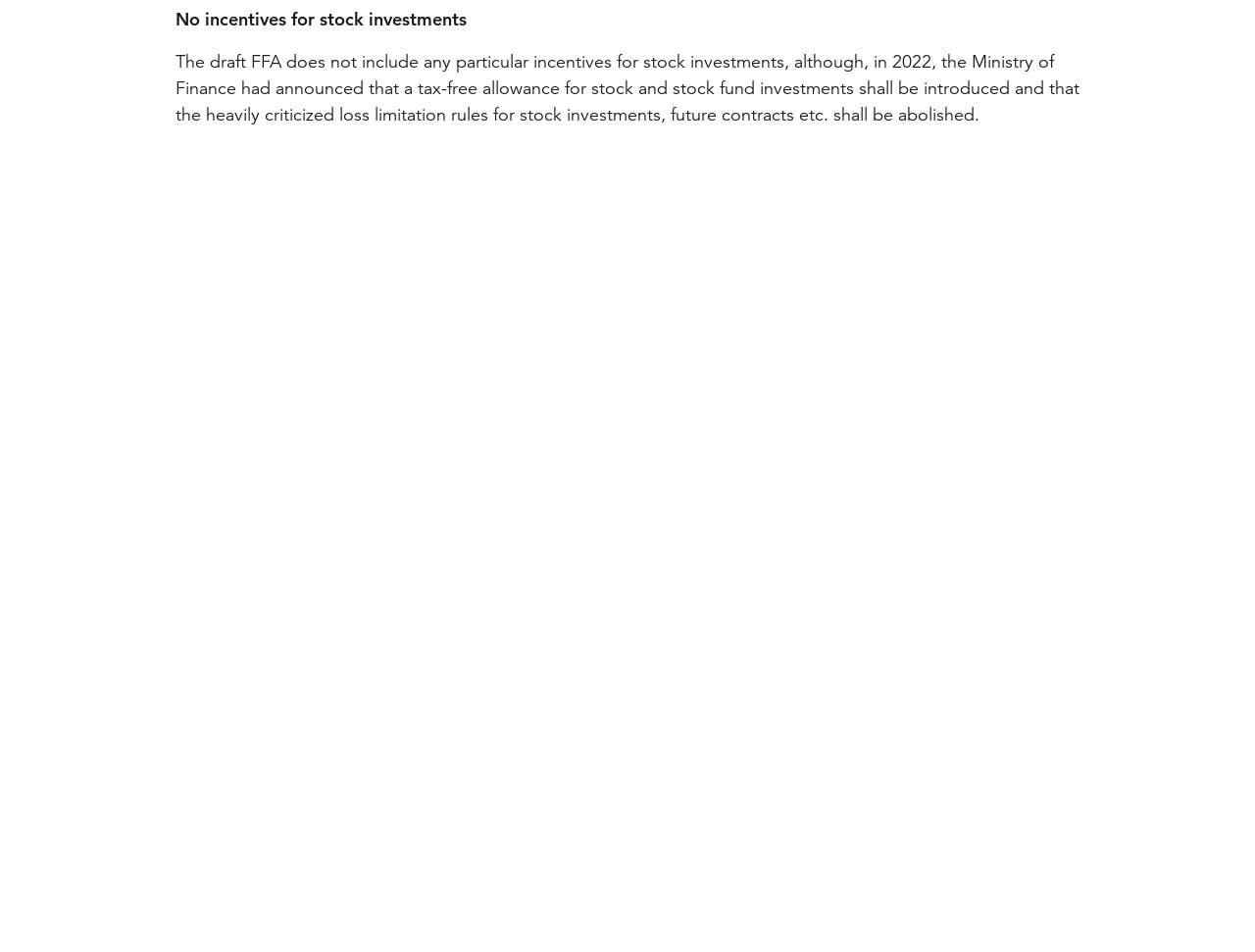What is the email address of Volker Junge?
Refer to the image and give a detailed answer to the query.

The link 'VOLKER JUNGE' is followed by the link 'VJUNGE @MAYERBROWN.COM', which suggests that VJUNGE @MAYERBROWN.COM is the email address of Volker Junge.